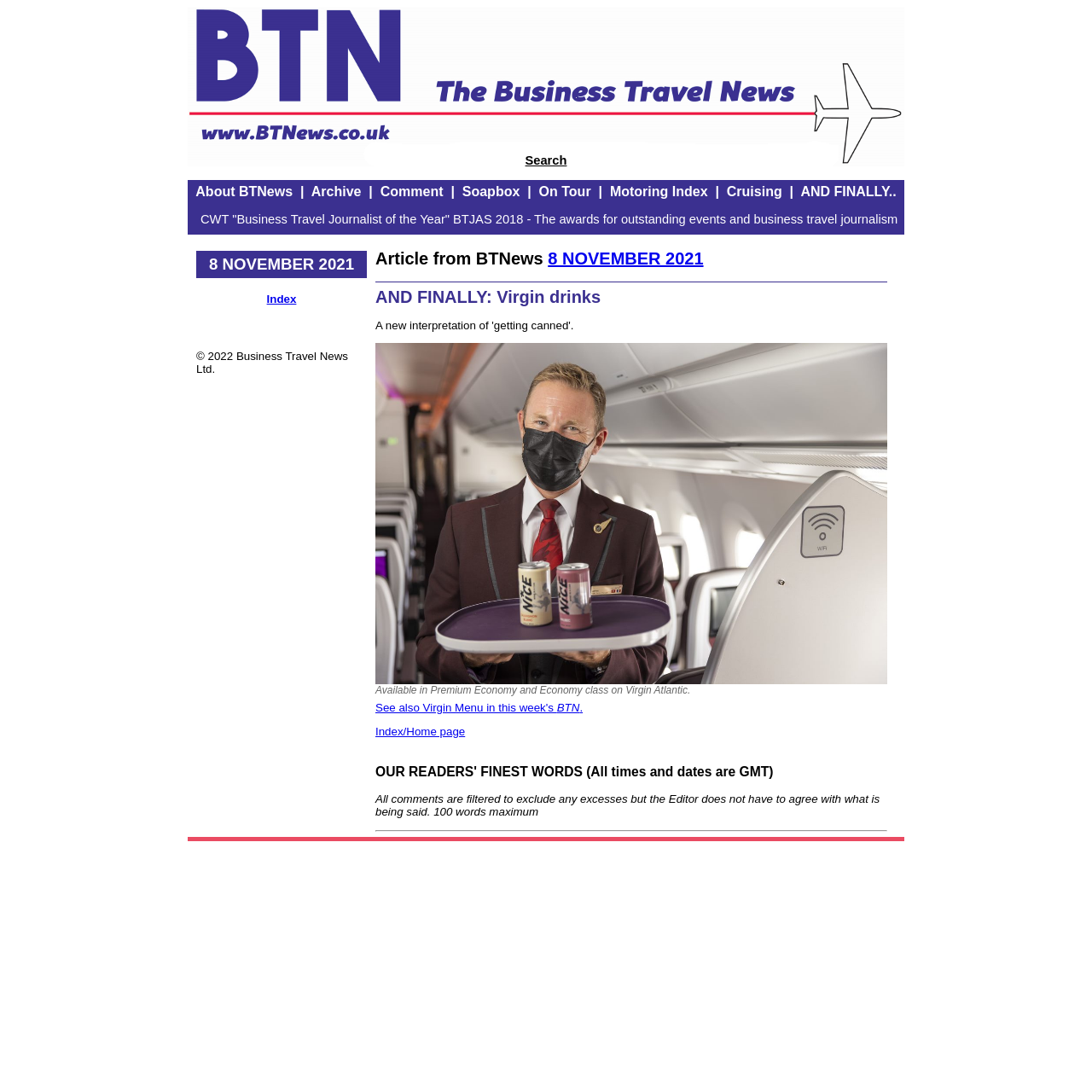Please identify the bounding box coordinates for the region that you need to click to follow this instruction: "Read about BTNews".

[0.179, 0.169, 0.268, 0.182]